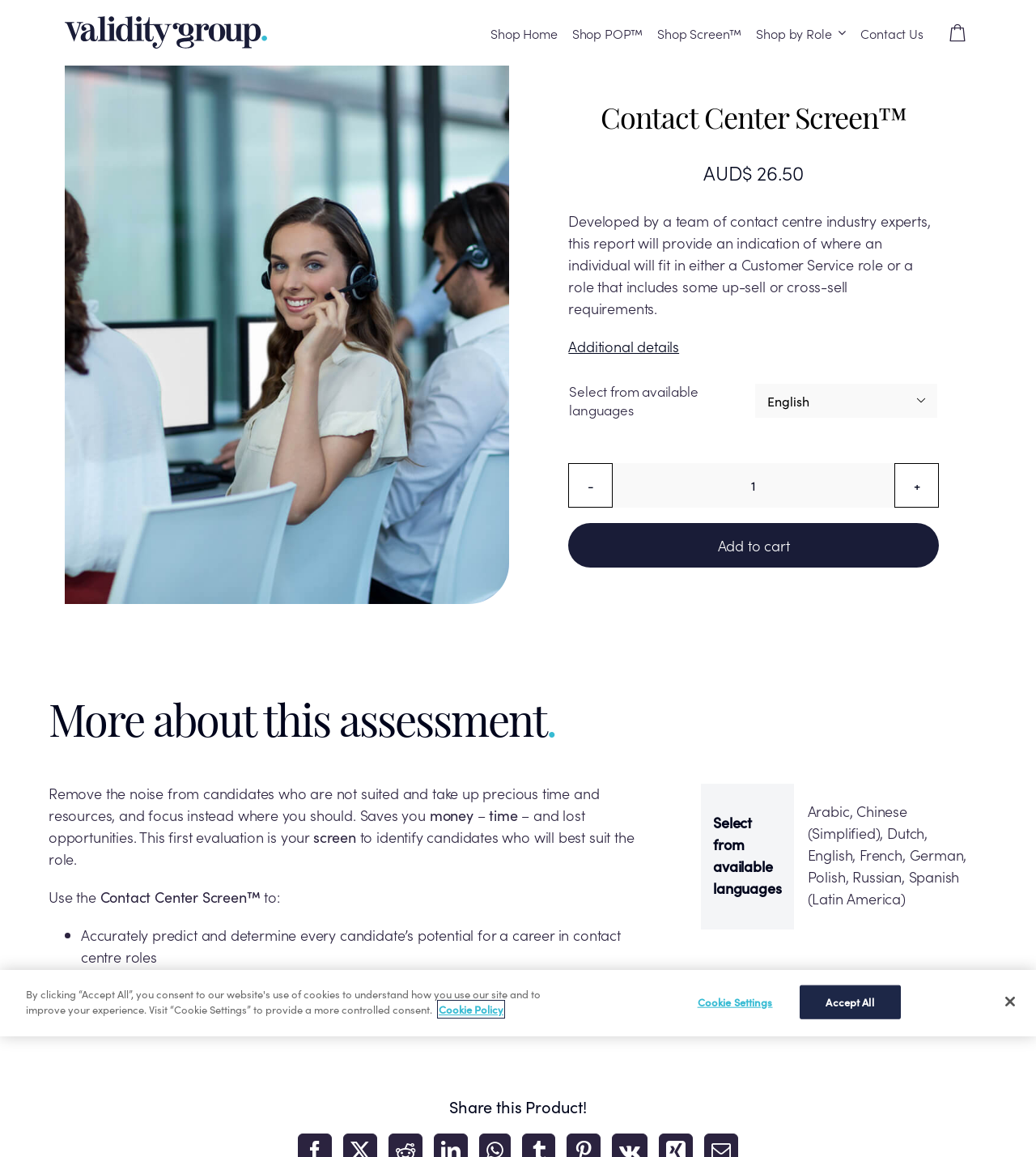What is the purpose of the 'Contact Center Screen™'?
Please provide a detailed and thorough answer to the question.

I found the answer by reading the text on the page, which states that the 'Contact Center Screen™' is used to 'identify candidates who will best suit the role'. This text is located in the middle of the page, describing the purpose of the product.